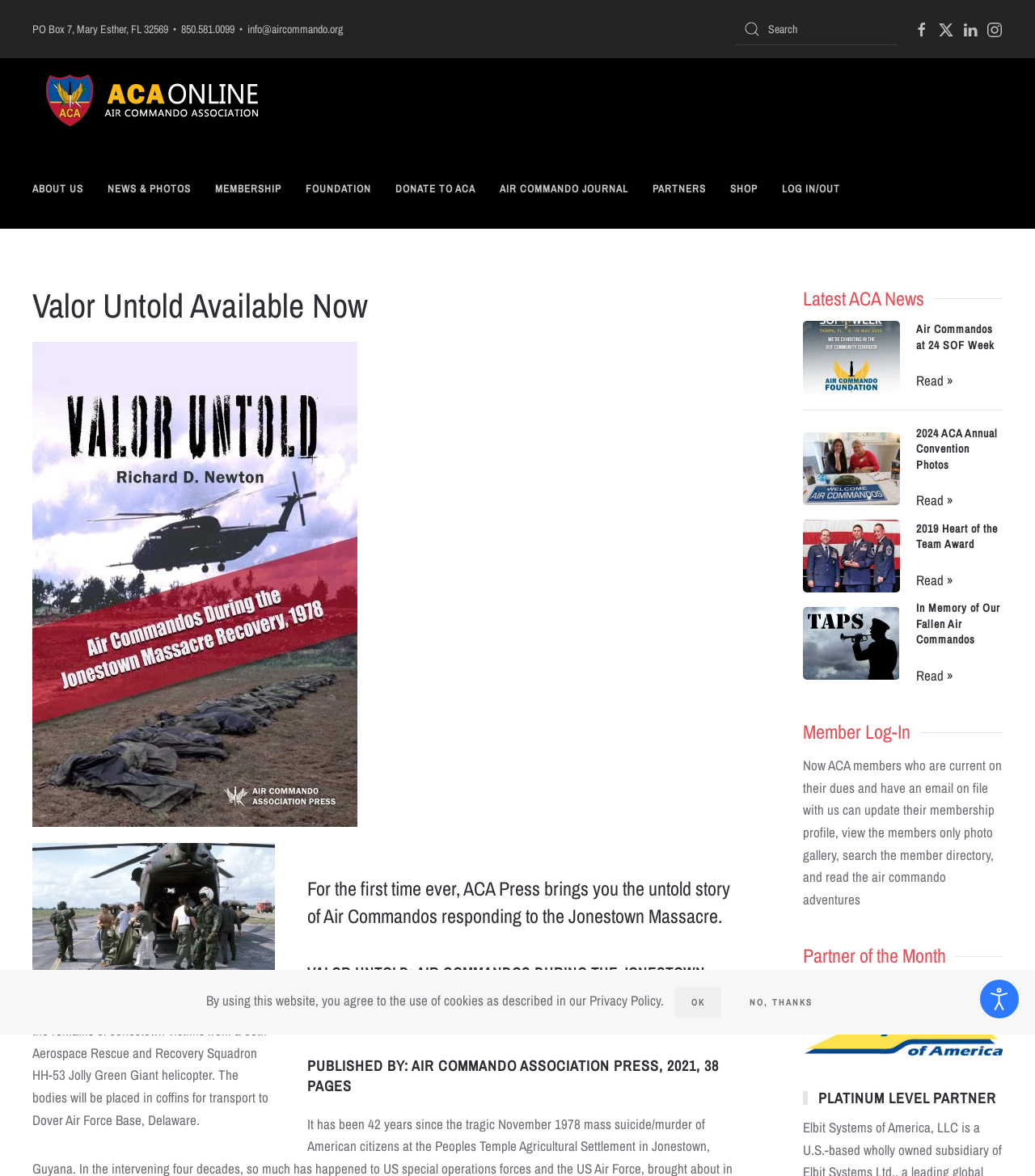Specify the bounding box coordinates of the region I need to click to perform the following instruction: "Read the latest ACA news". The coordinates must be four float numbers in the range of 0 to 1, i.e., [left, top, right, bottom].

[0.775, 0.243, 0.893, 0.265]